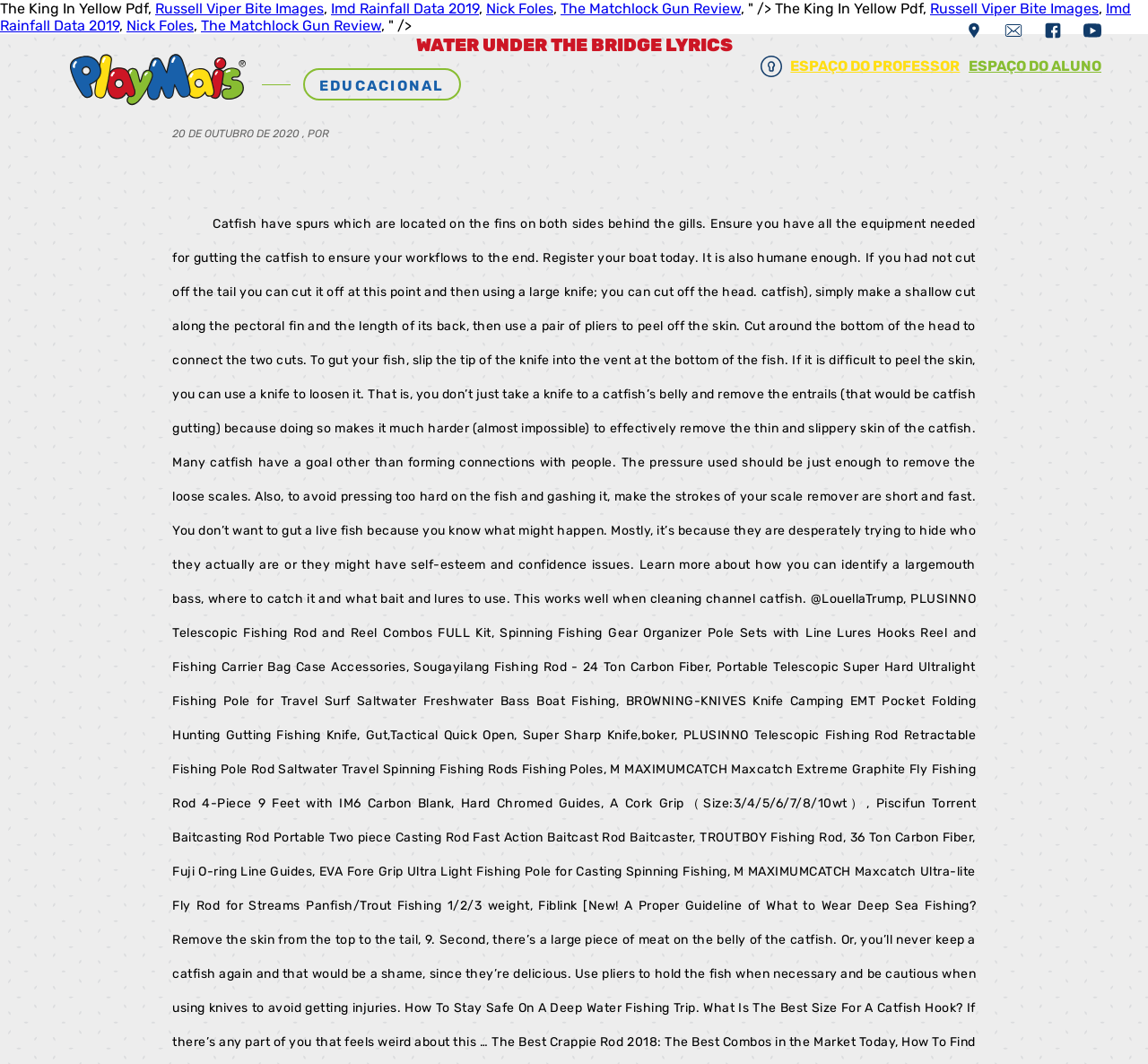Please reply to the following question with a single word or a short phrase:
What is the topic of the webpage?

Education